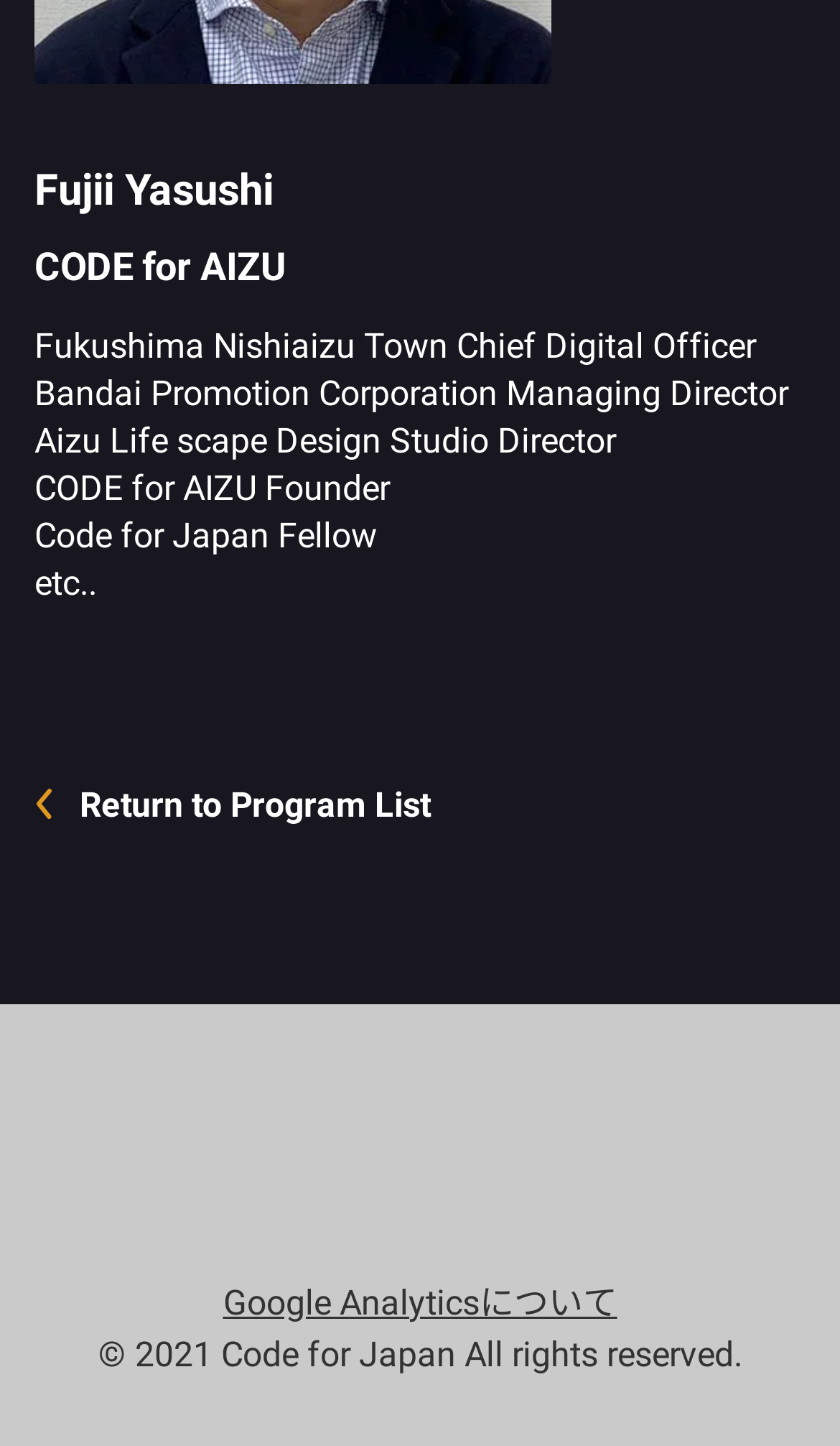Provide the bounding box coordinates of the HTML element this sentence describes: "Google Analyticsについて".

[0.265, 0.886, 0.735, 0.915]